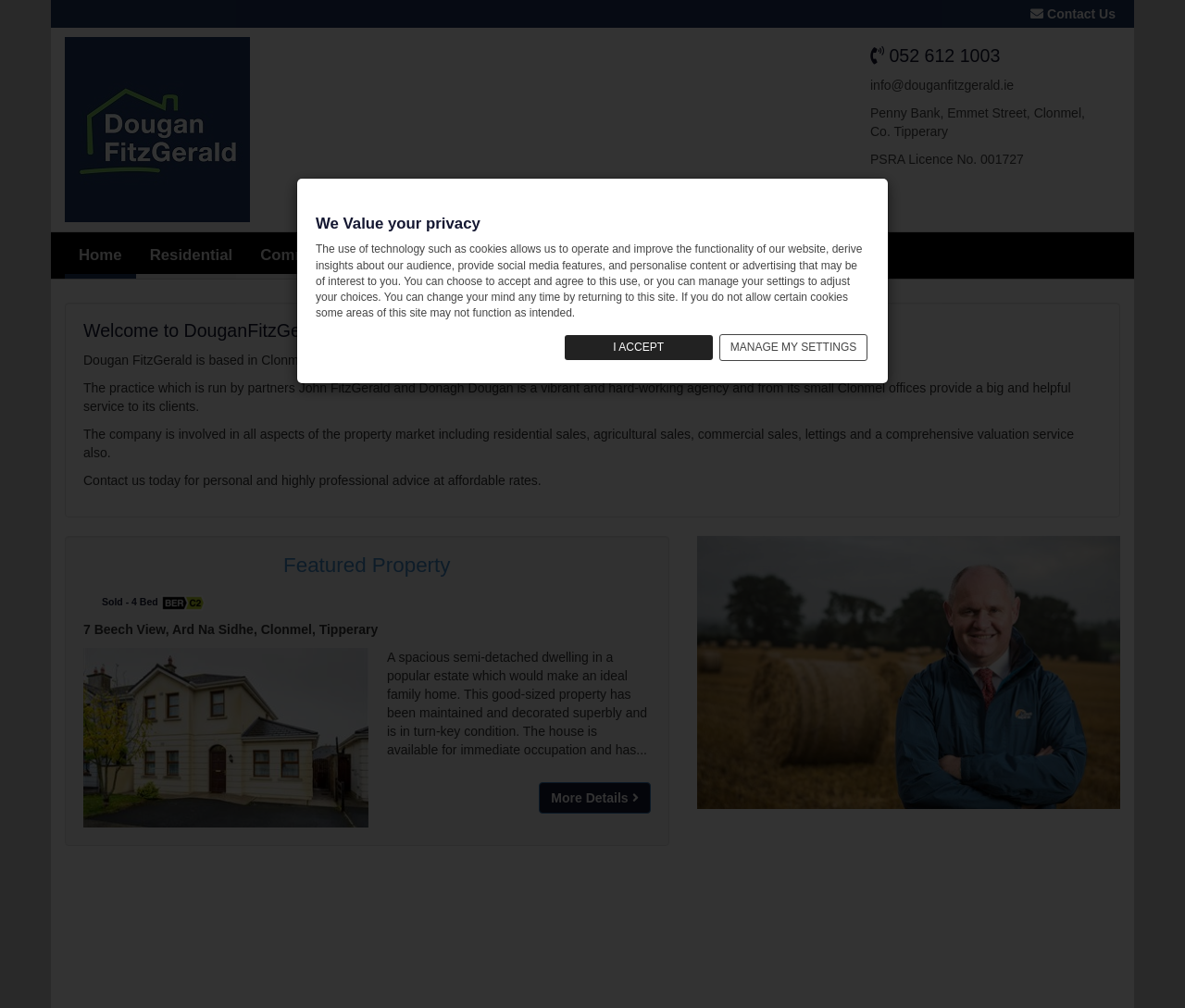Can you find the bounding box coordinates of the area I should click to execute the following instruction: "Click Home"?

[0.055, 0.235, 0.115, 0.276]